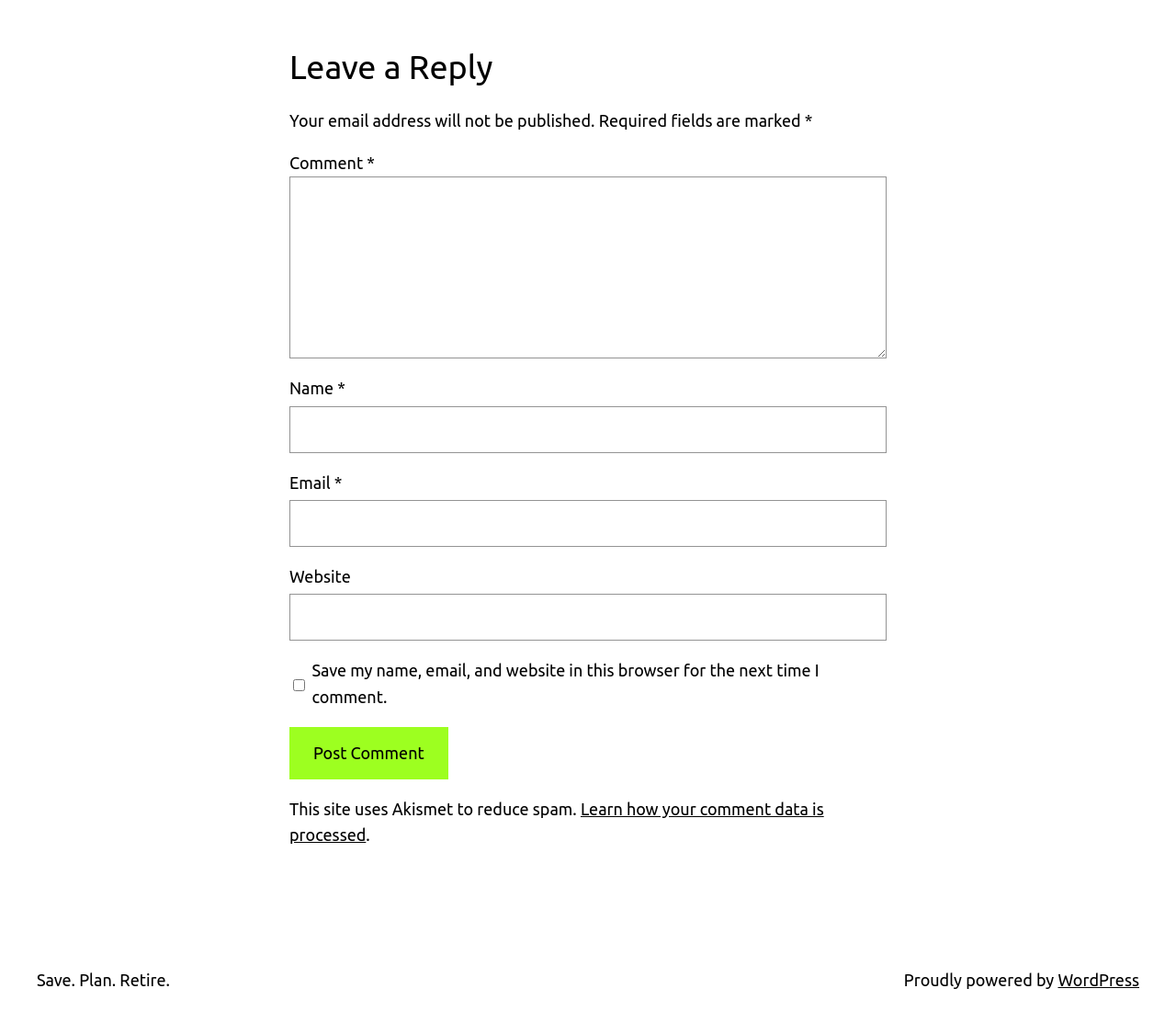Please give a concise answer to this question using a single word or phrase: 
What platform is this website built on?

WordPress